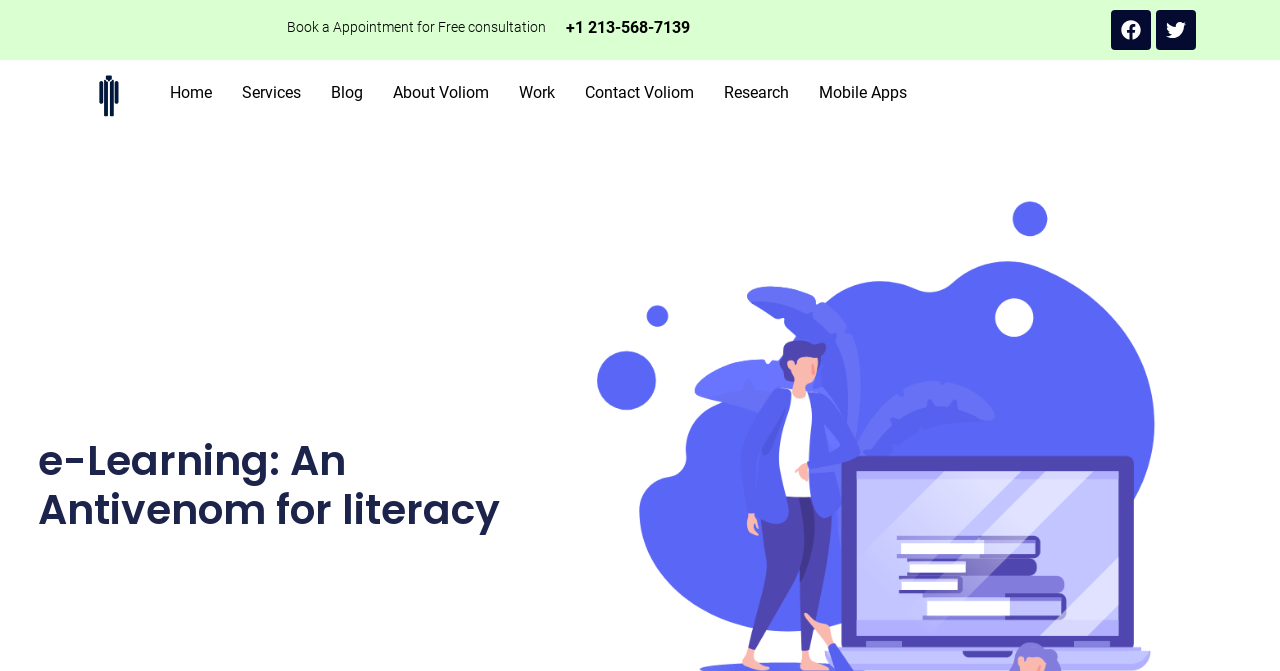What is the main topic of the webpage?
Based on the screenshot, provide a one-word or short-phrase response.

e-Learning